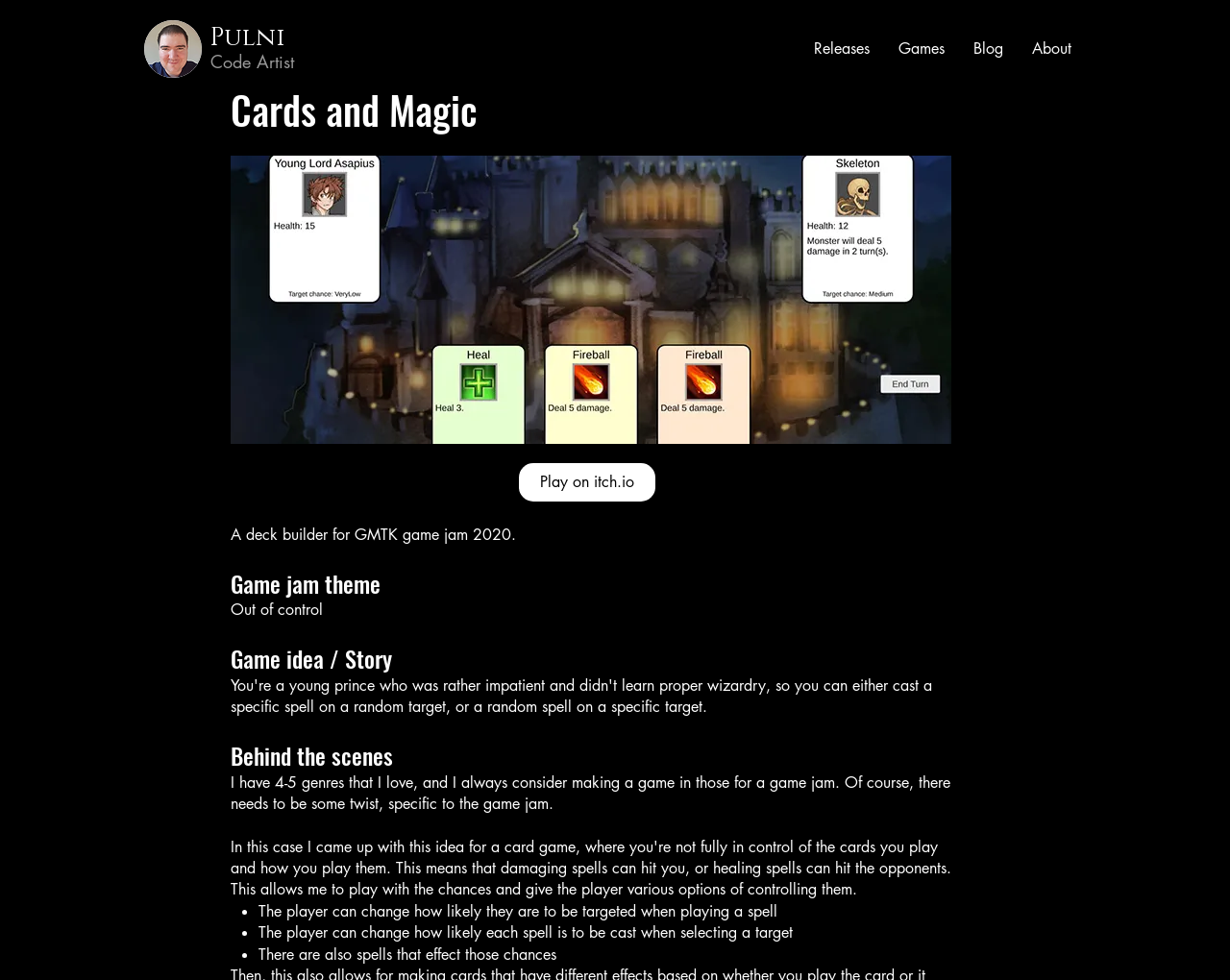Reply to the question with a single word or phrase:
What is the type of game described on the webpage?

Deck builder